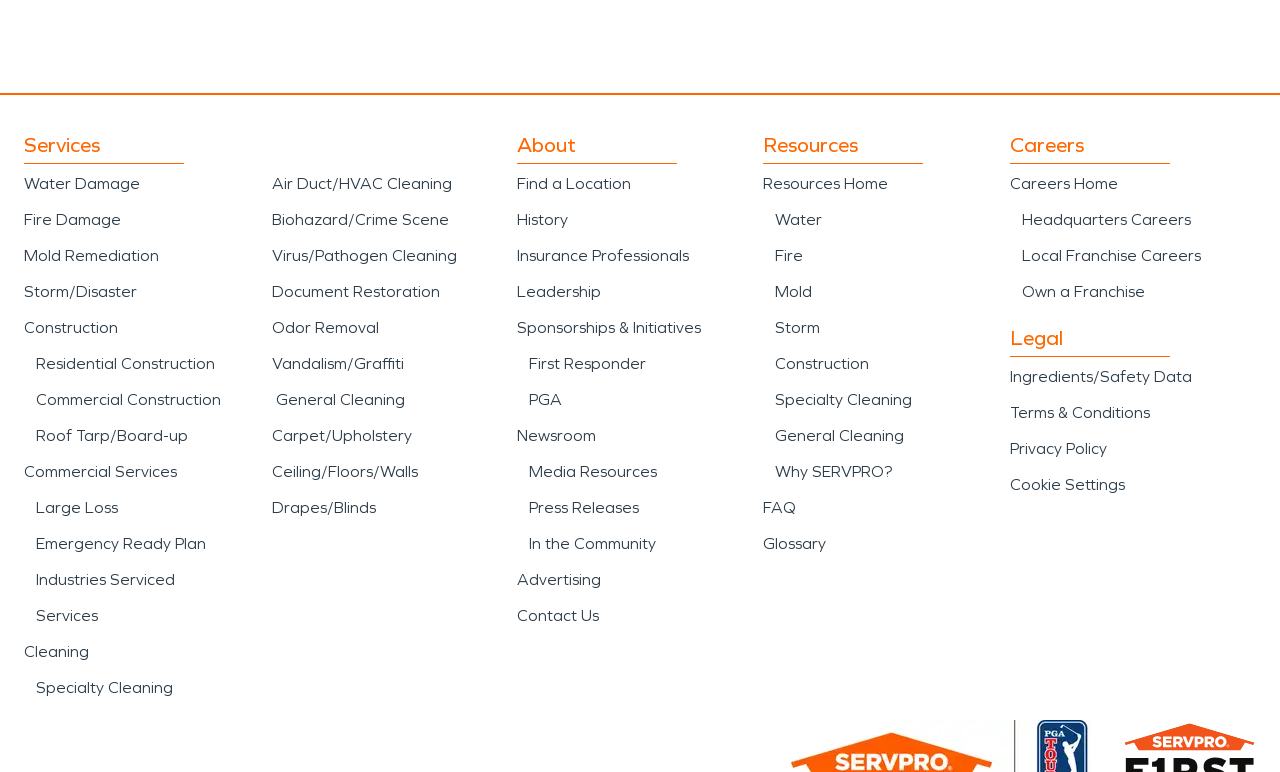Locate the bounding box of the UI element described in the following text: "Authorized Programmer".

None